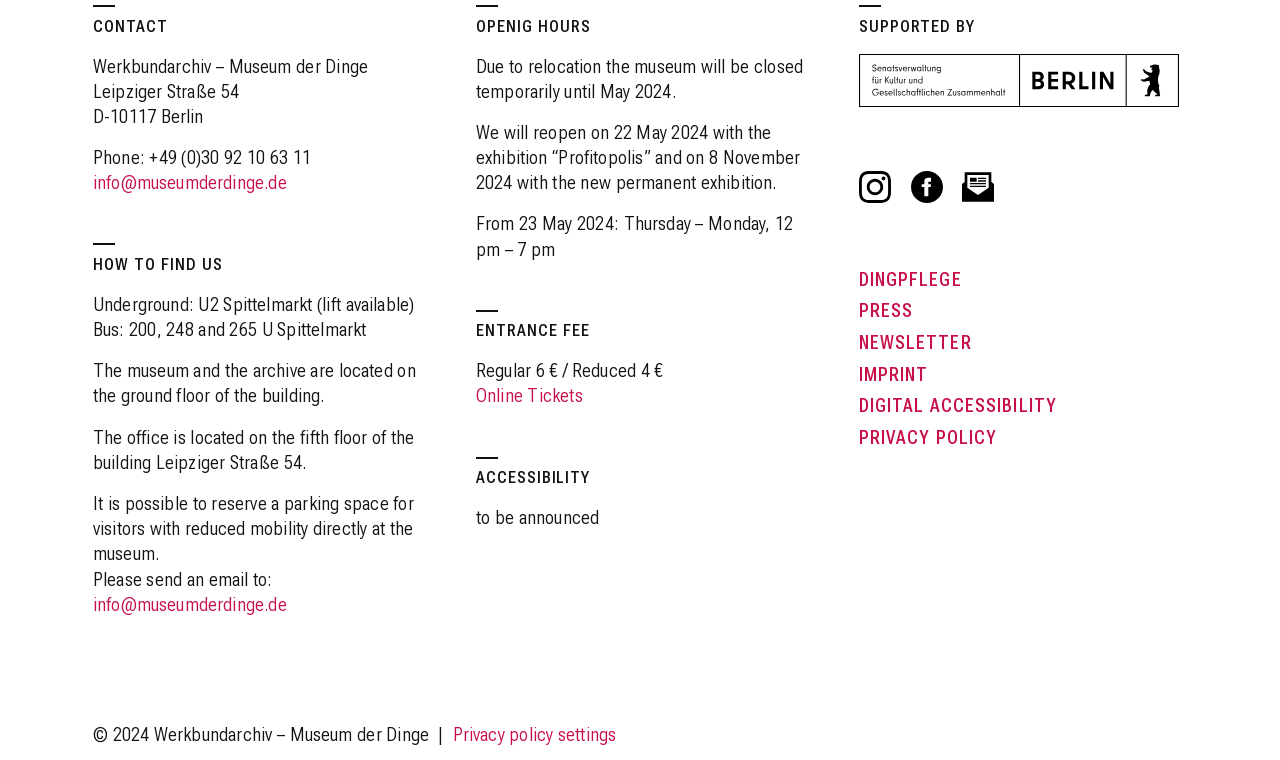How to get to the museum by bus?
Based on the screenshot, provide your answer in one word or phrase.

200, 248 and 265 U Spittelmarkt